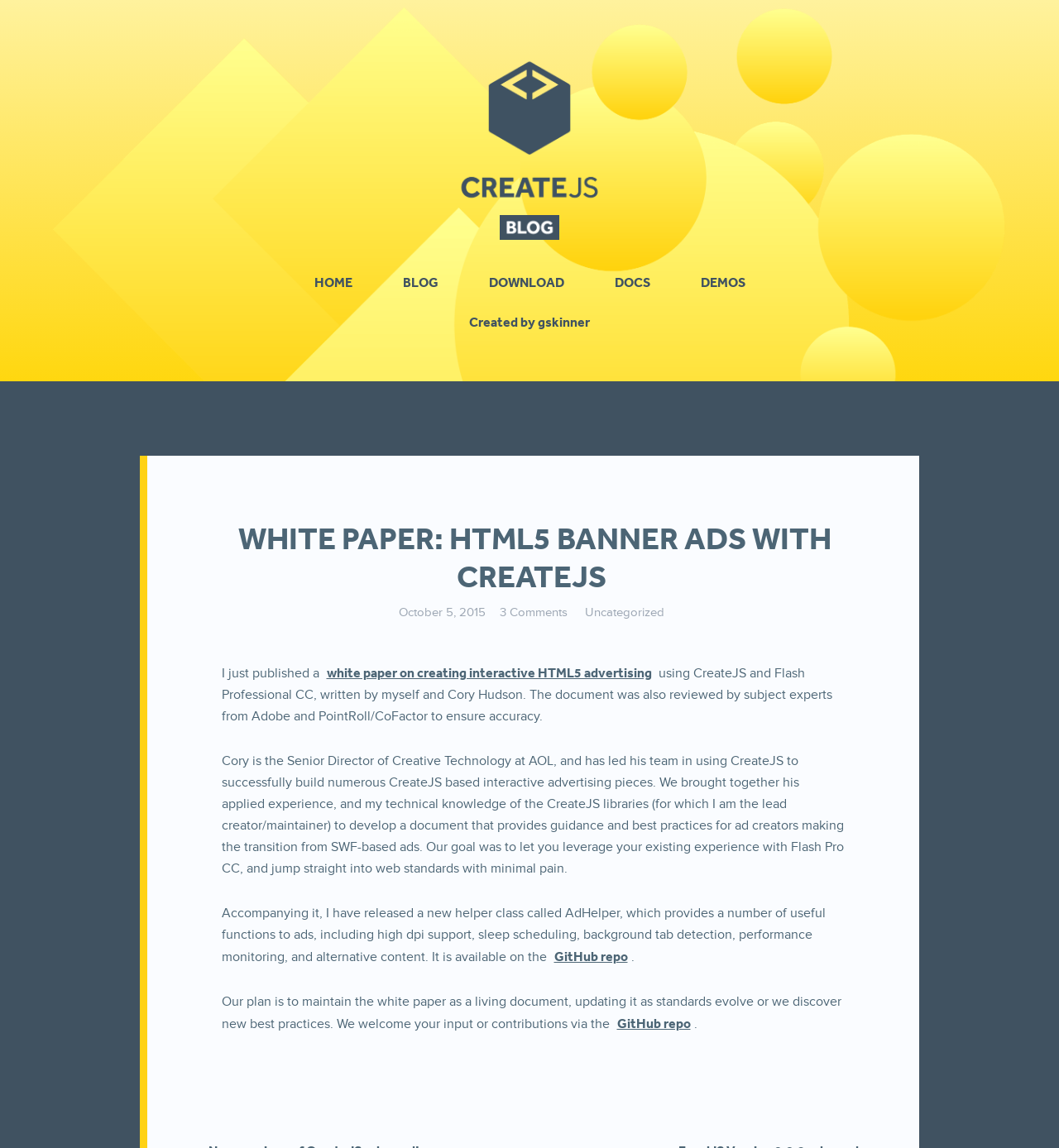Locate the bounding box coordinates of the clickable element to fulfill the following instruction: "Read the white paper on HTML5 banner ads". Provide the coordinates as four float numbers between 0 and 1 in the format [left, top, right, bottom].

[0.222, 0.452, 0.785, 0.518]